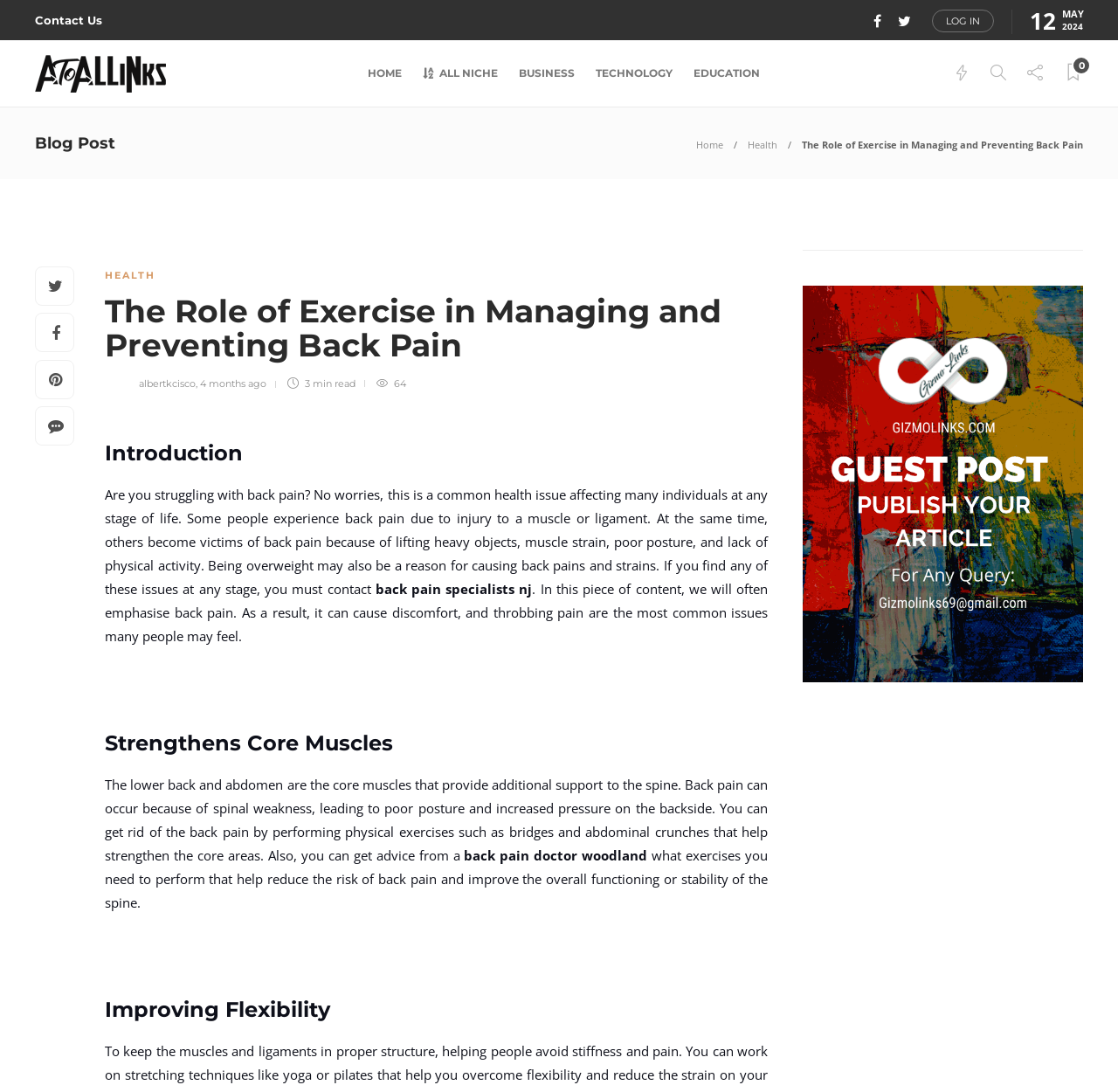Using the description: "Technology", identify the bounding box of the corresponding UI element in the screenshot.

[0.533, 0.037, 0.602, 0.098]